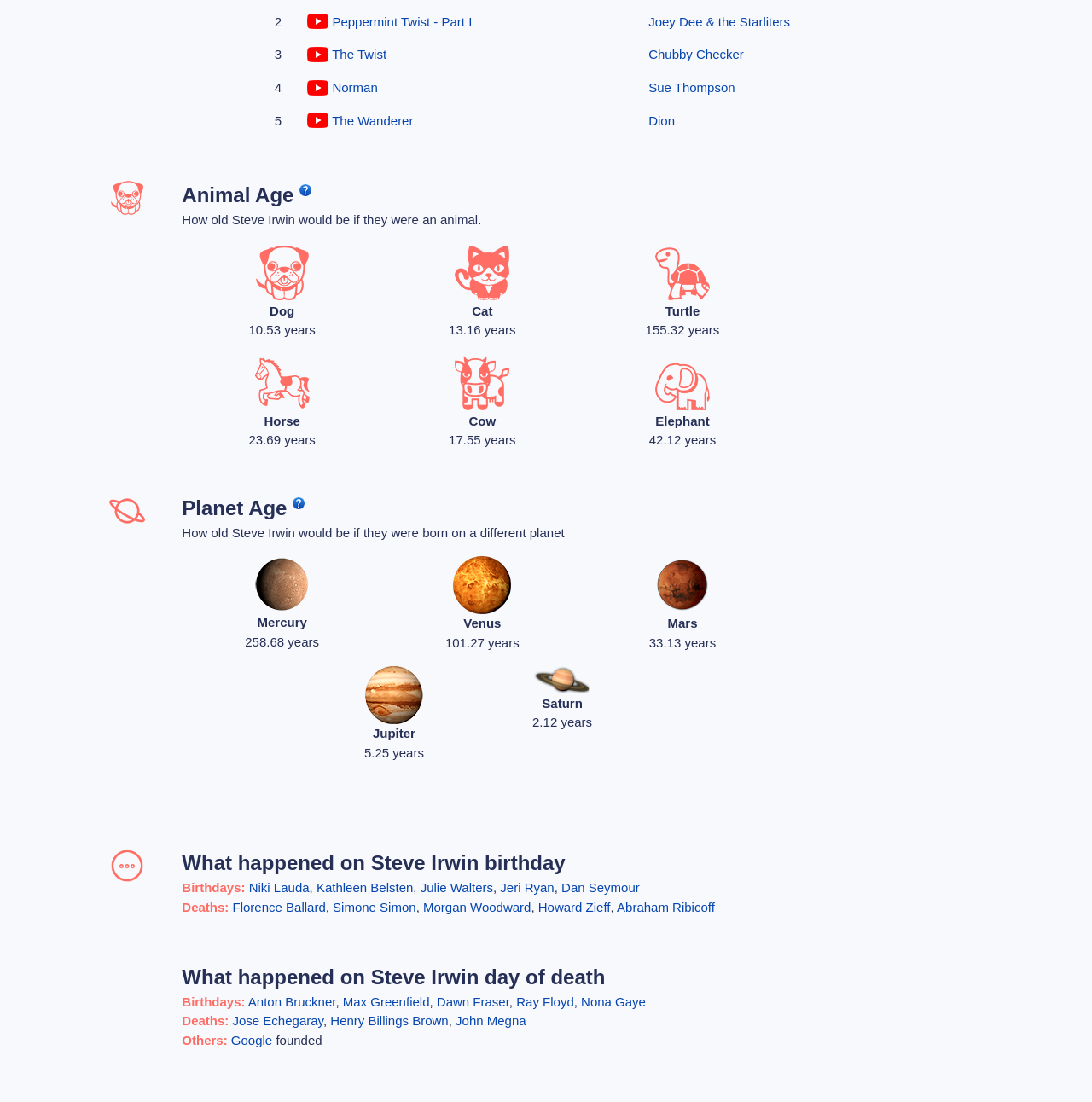Locate the bounding box coordinates of the area you need to click to fulfill this instruction: 'Check the age of Steve Irwin in 'Dog' years'. The coordinates must be in the form of four float numbers ranging from 0 to 1: [left, top, right, bottom].

[0.228, 0.293, 0.289, 0.306]